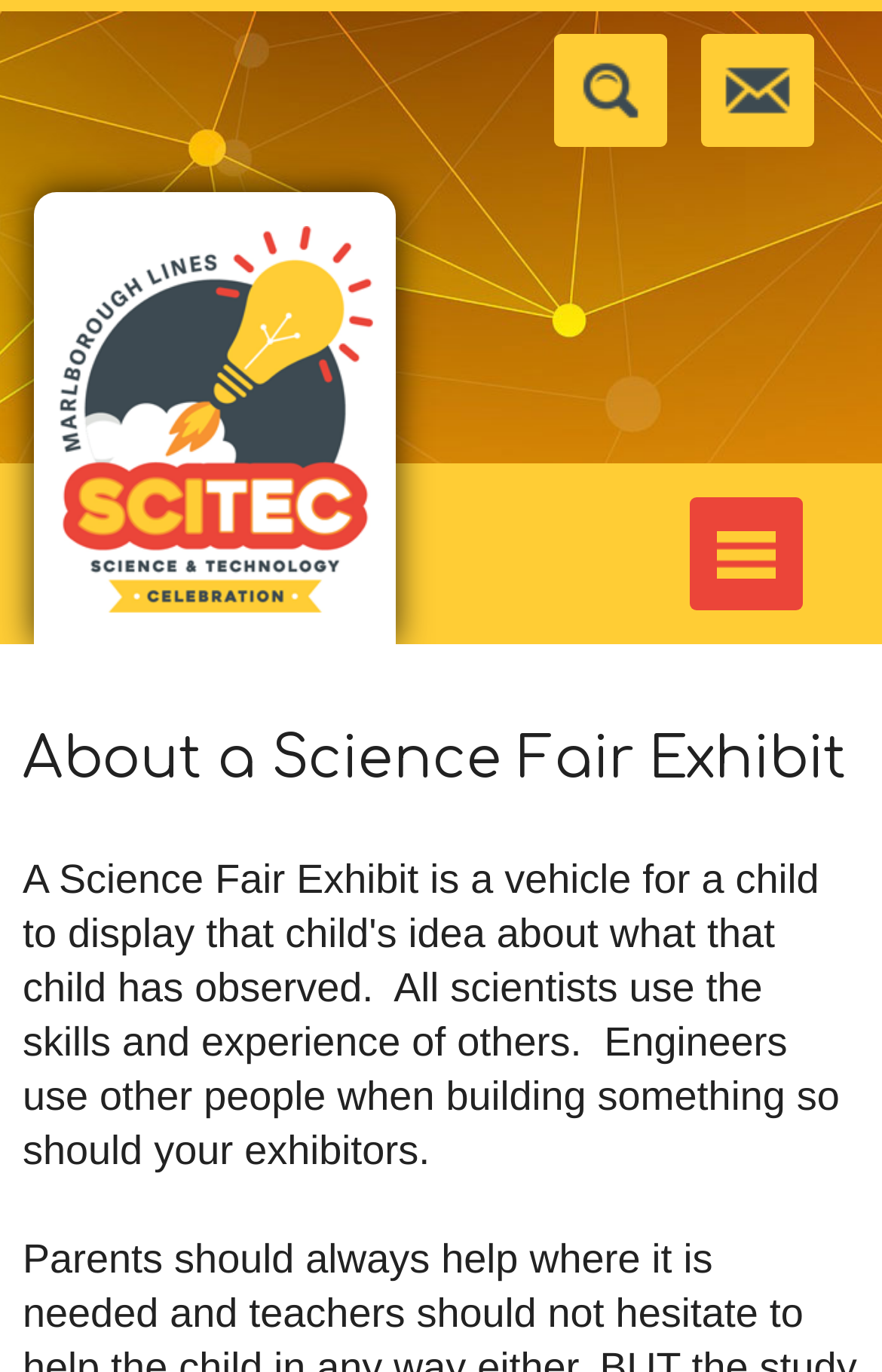Give the bounding box coordinates for the element described by: "E-mail Scitec".

[0.795, 0.025, 0.923, 0.107]